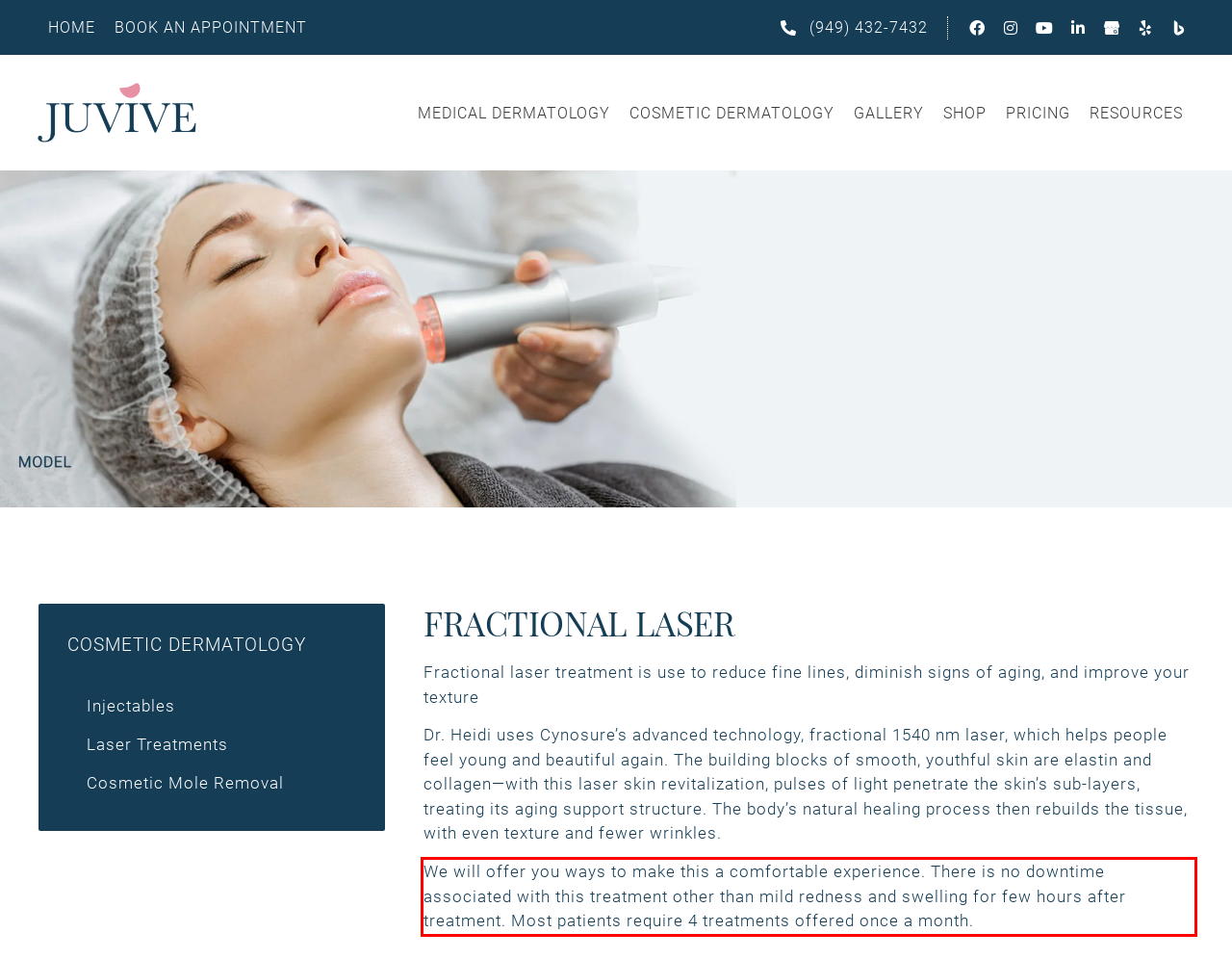Examine the webpage screenshot and use OCR to obtain the text inside the red bounding box.

We will offer you ways to make this a comfortable experience. There is no downtime associated with this treatment other than mild redness and swelling for few hours after treatment. Most patients require 4 treatments offered once a month.